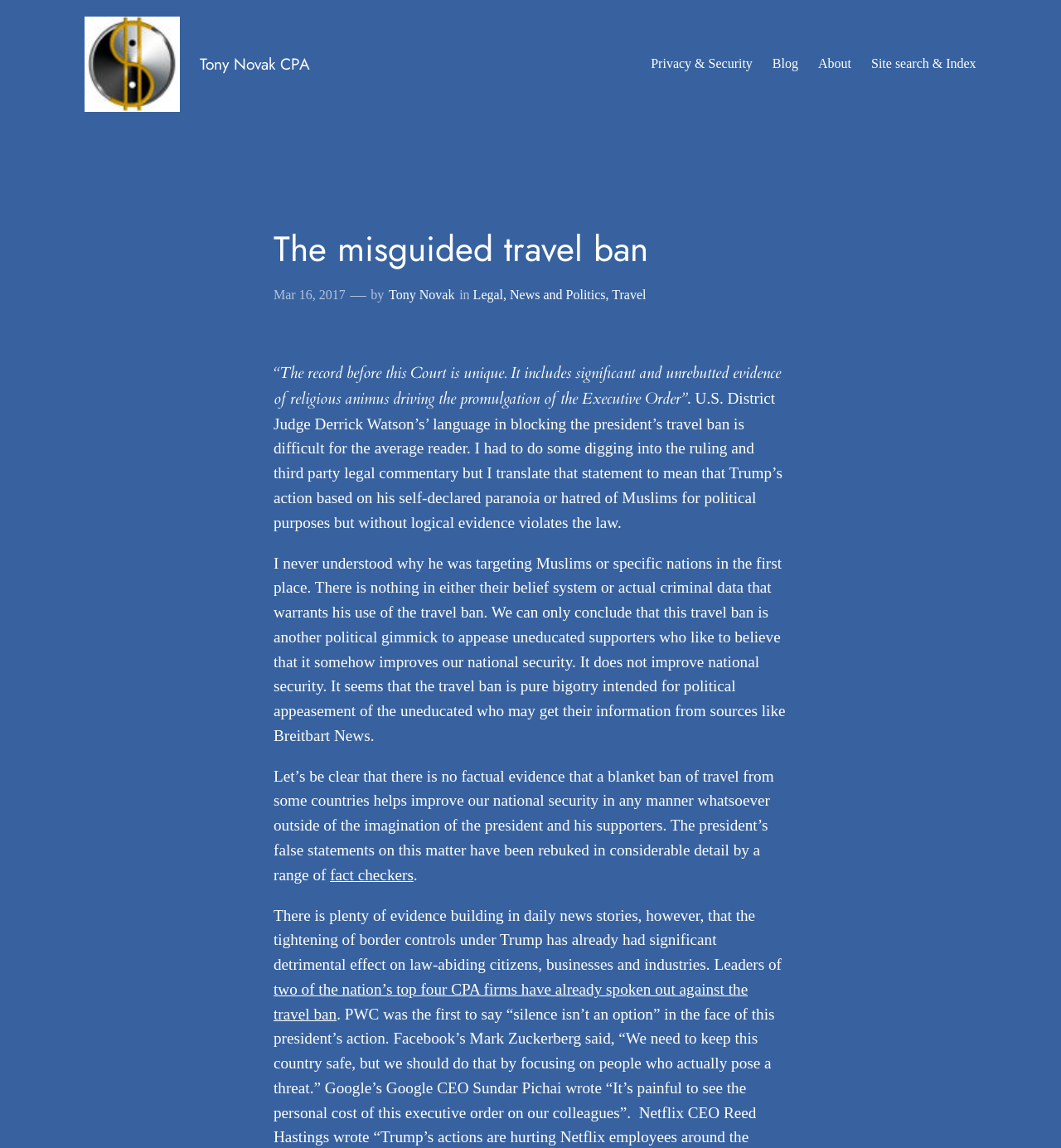Describe all visible elements and their arrangement on the webpage.

The webpage is an article titled "The misguided travel ban" by Tony Novak CPA. At the top, there is a link to the author's name, accompanied by an image of the same name. Below this, there is a navigation menu with links to "Privacy & Security", "Blog", "About", and "Site search & Index".

The main content of the article begins with a heading "The misguided travel ban" followed by a timestamp "Mar 16, 2017". The author's name, Tony Novak, is mentioned alongside the categories "Legal", "News and Politics", and "Travel".

The article itself is a critical analysis of the travel ban, quoting a U.S. District Judge's statement that the ban is driven by religious animus. The author interprets this statement, explaining that the ban is based on the president's paranoia or hatred of Muslims without logical evidence, violating the law. The author expresses their confusion about the ban, stating that there is no factual evidence to support it, and that it is a political gimmick to appease uneducated supporters.

The article continues to argue that the ban does not improve national security and is instead a form of bigotry. The author cites fact-checkers and mentions that leaders of top CPA firms have spoken out against the travel ban. The article concludes by highlighting the detrimental effects of the ban on law-abiding citizens, businesses, and industries.